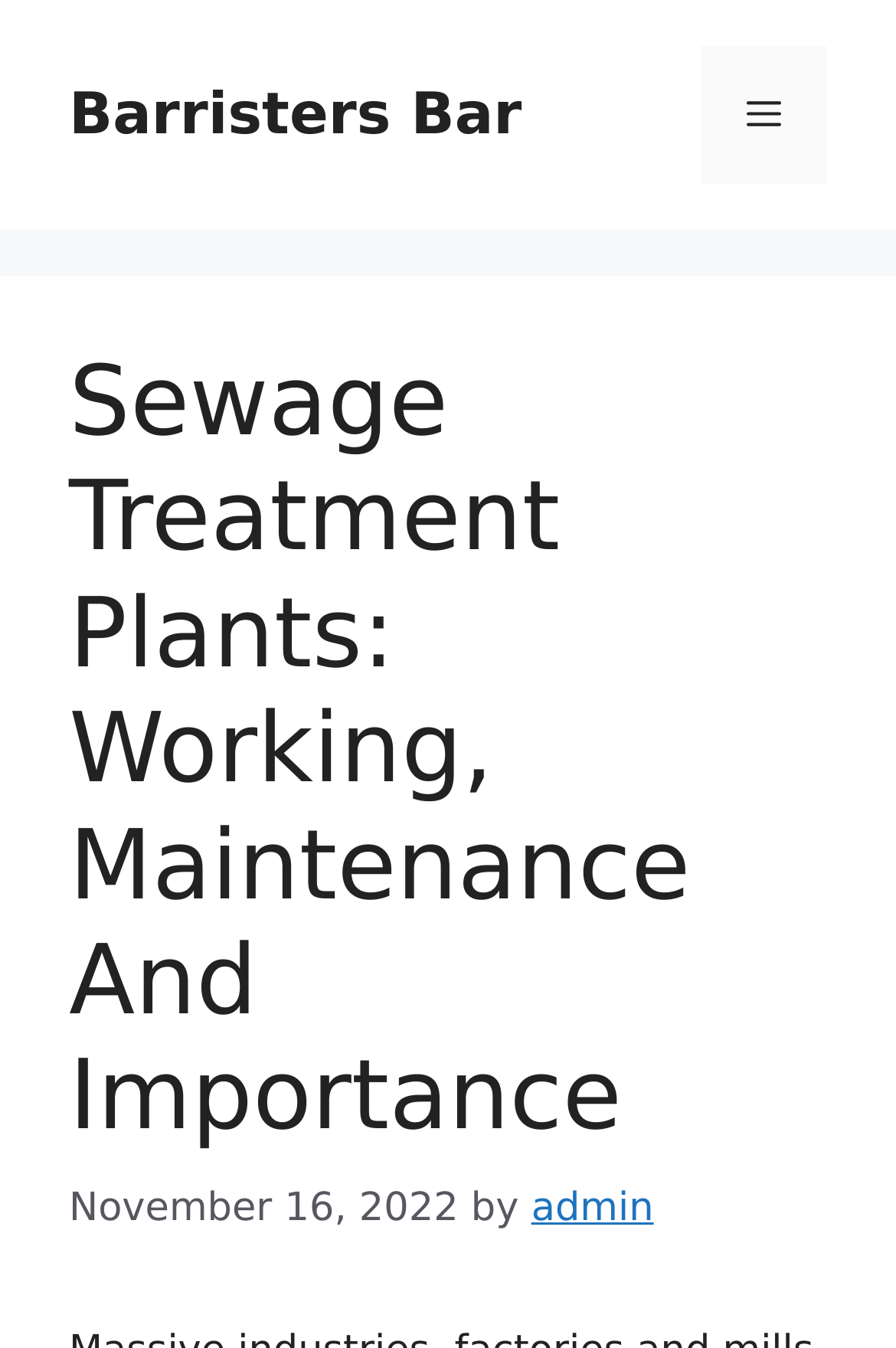Please find the bounding box coordinates in the format (top-left x, top-left y, bottom-right x, bottom-right y) for the given element description. Ensure the coordinates are floating point numbers between 0 and 1. Description: Menu

[0.782, 0.034, 0.923, 0.136]